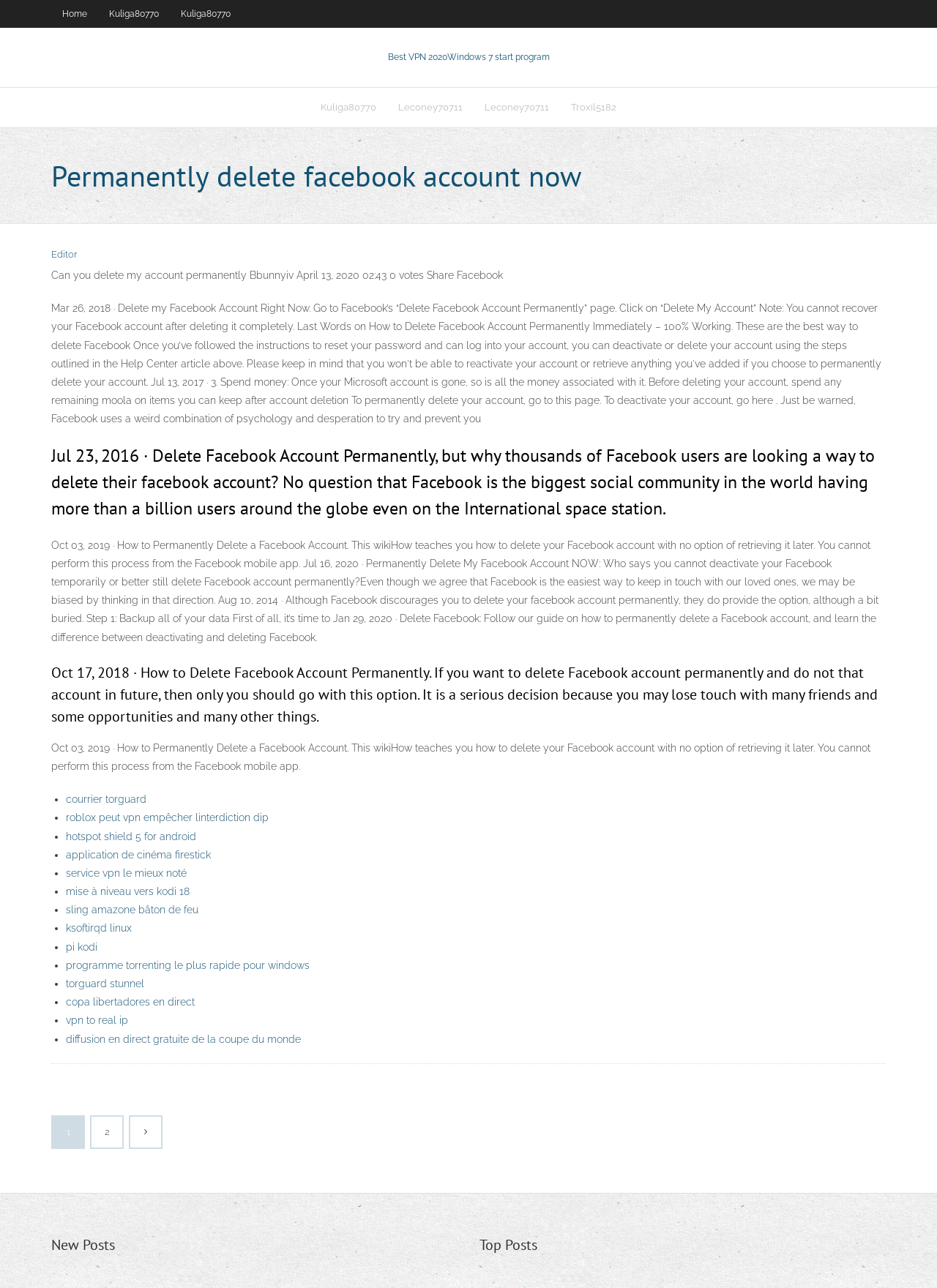Please give the bounding box coordinates of the area that should be clicked to fulfill the following instruction: "Click on 'Next page'". The coordinates should be in the format of four float numbers from 0 to 1, i.e., [left, top, right, bottom].

[0.098, 0.867, 0.13, 0.891]